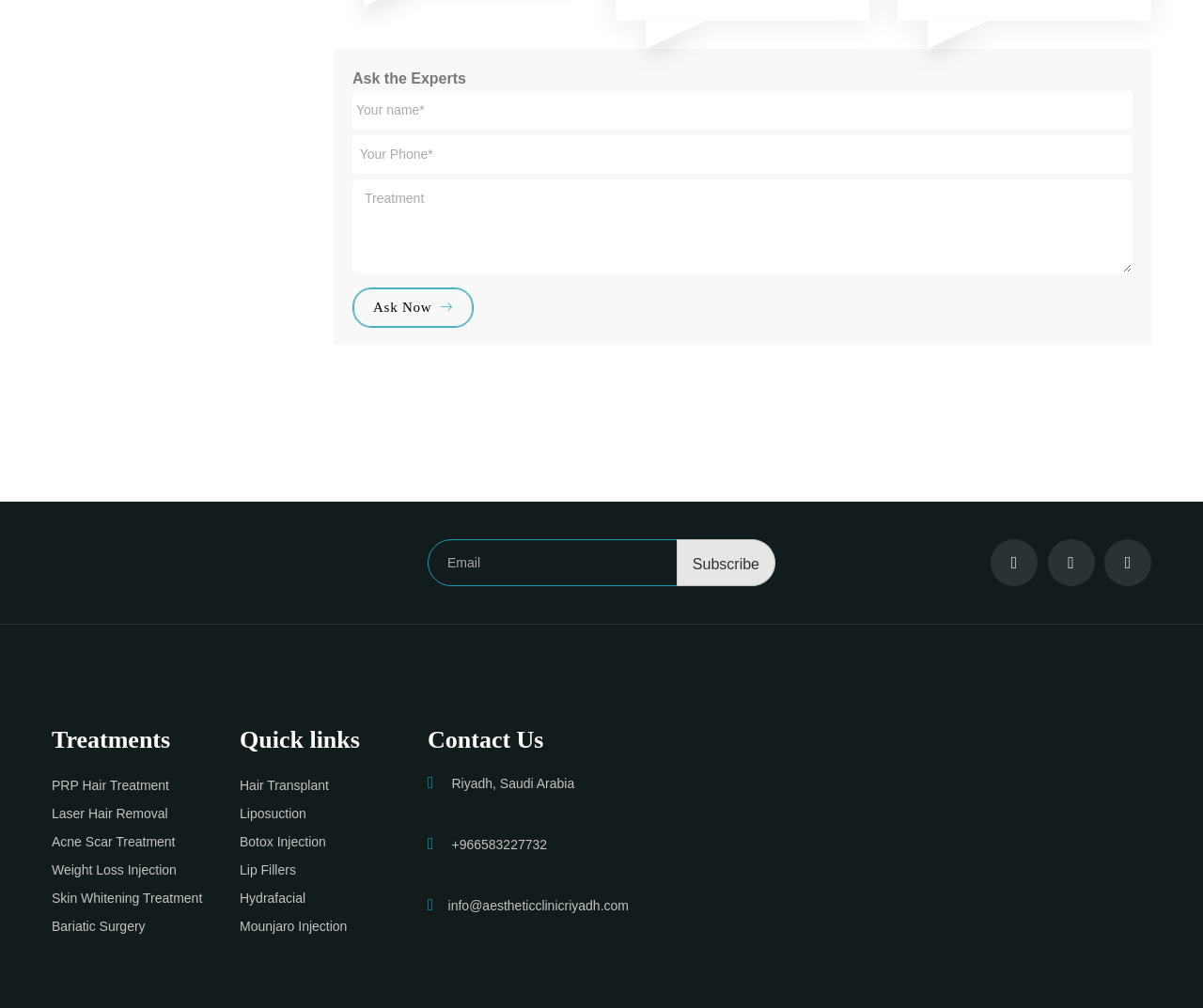Answer the question using only a single word or phrase: 
How many social media links are available on the webpage?

3